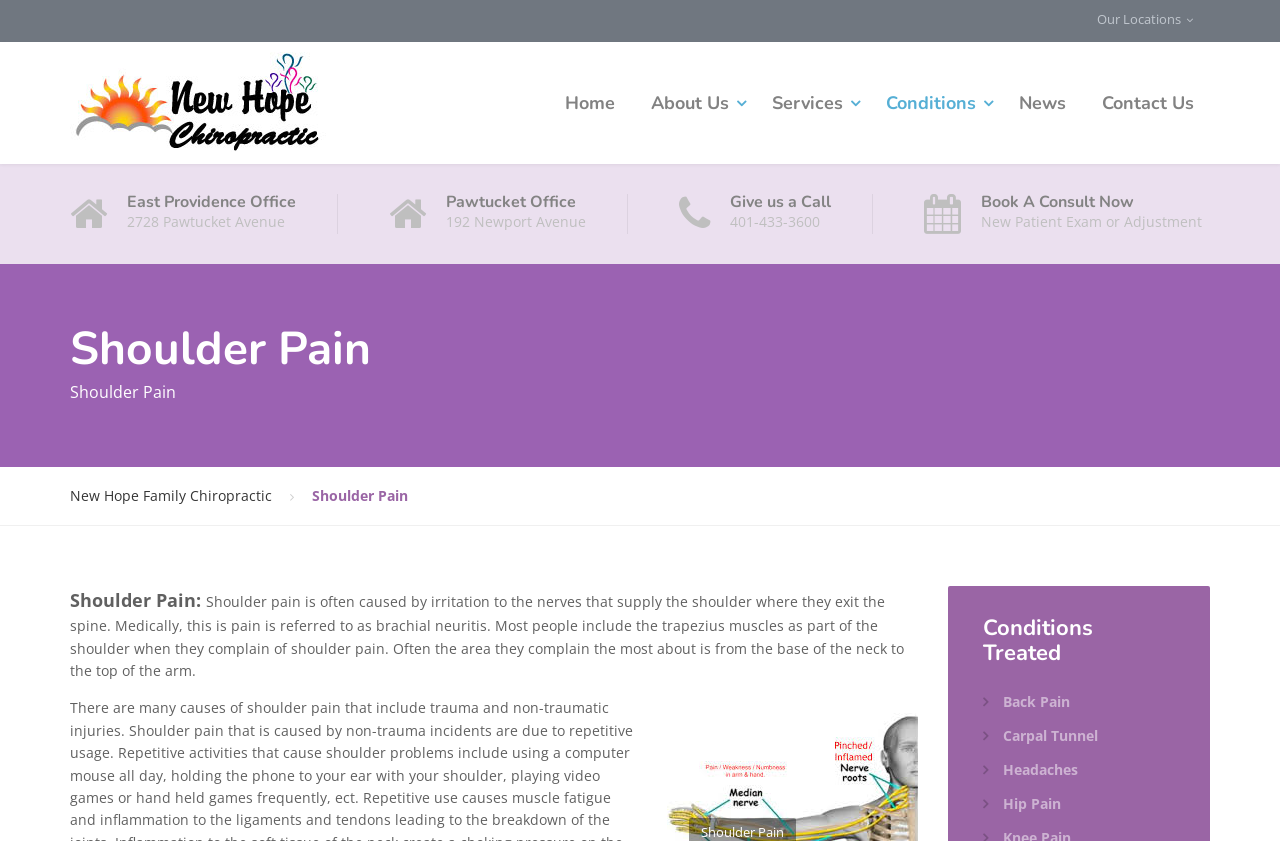Respond with a single word or phrase to the following question:
What is the cause of shoulder pain?

Irritation to nerves that supply the shoulder